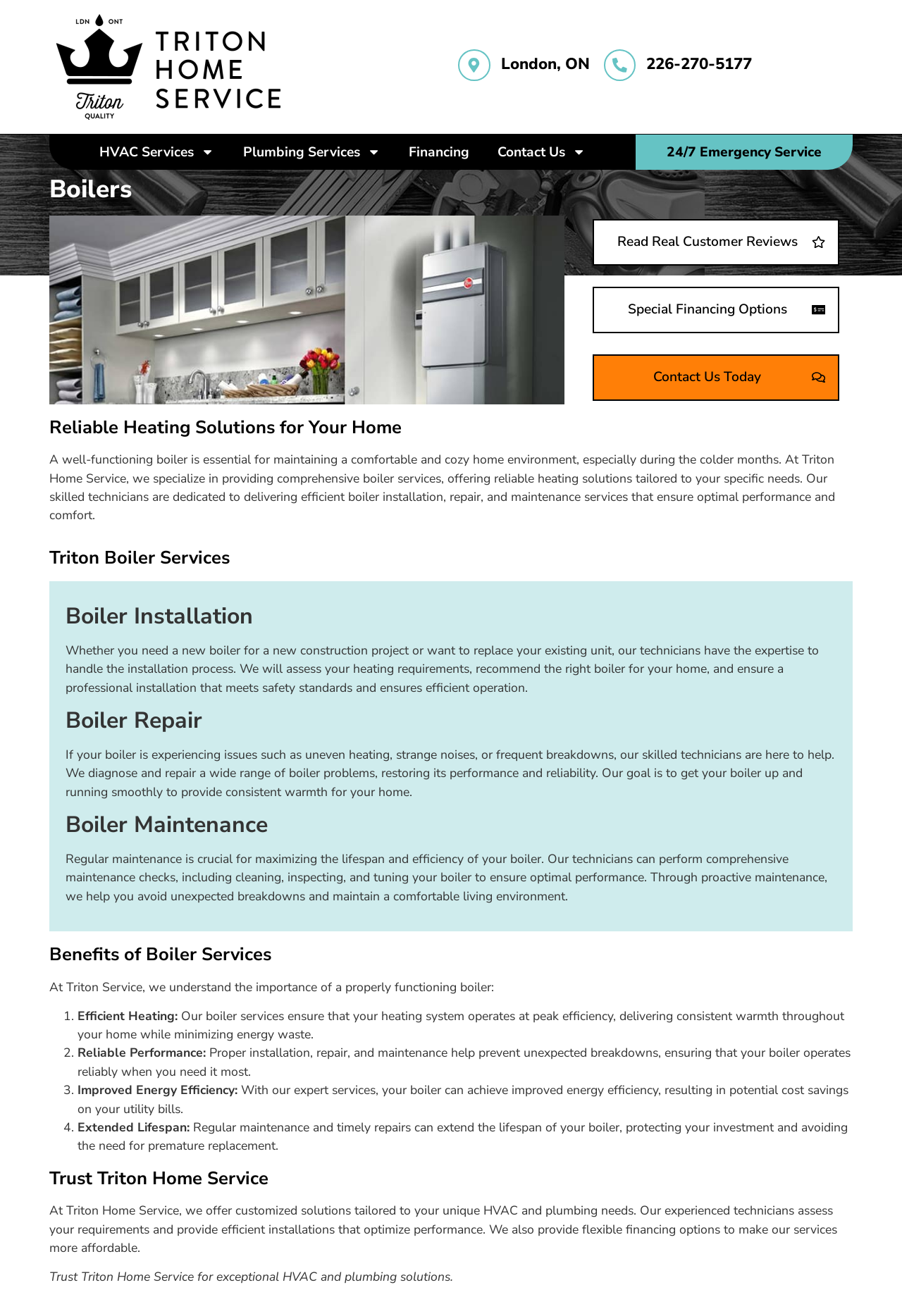Please identify the bounding box coordinates of the element that needs to be clicked to perform the following instruction: "Read Real Customer Reviews".

[0.657, 0.167, 0.93, 0.202]